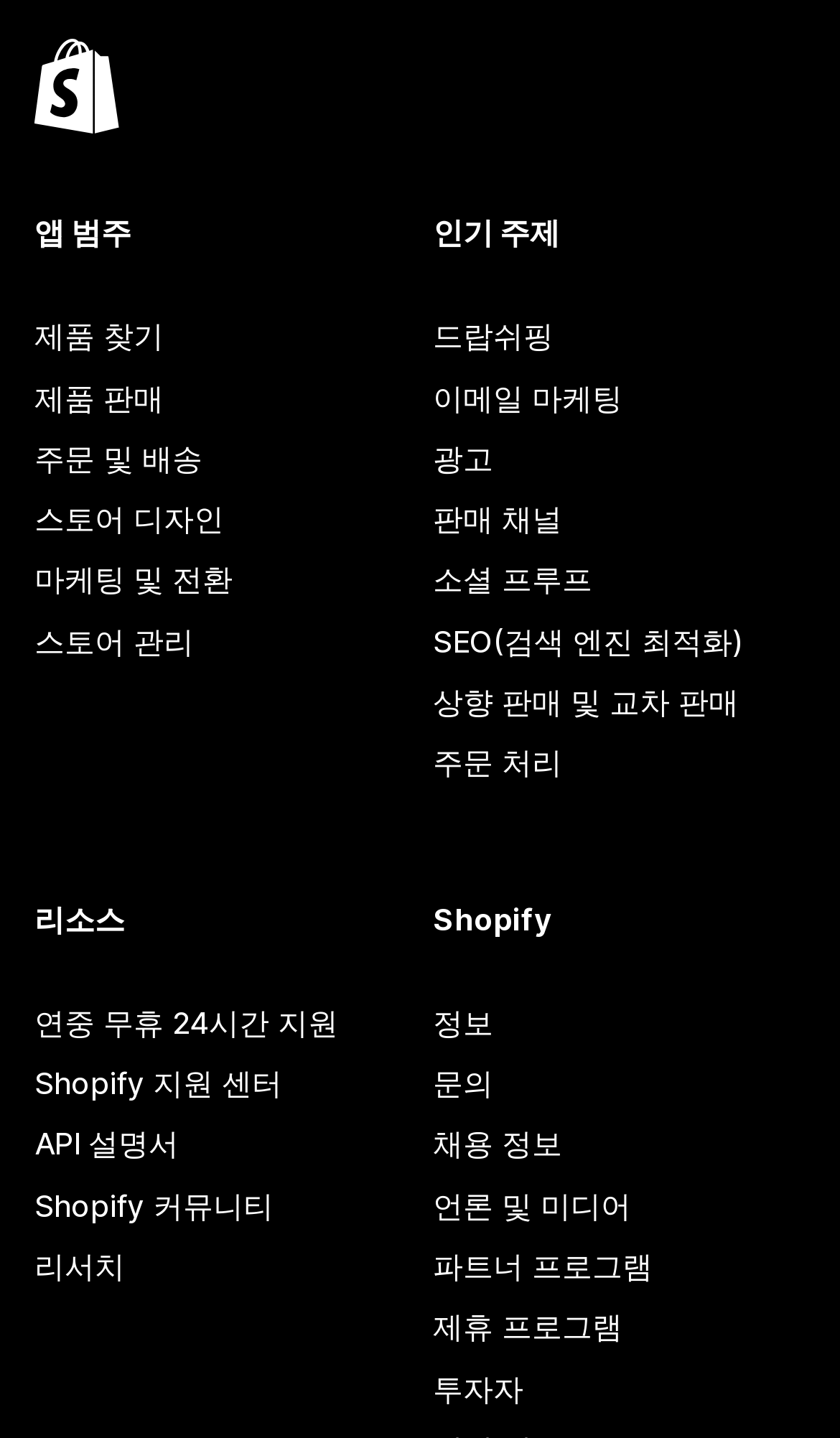Identify the bounding box coordinates of the region I need to click to complete this instruction: "Find products".

[0.041, 0.213, 0.485, 0.255]